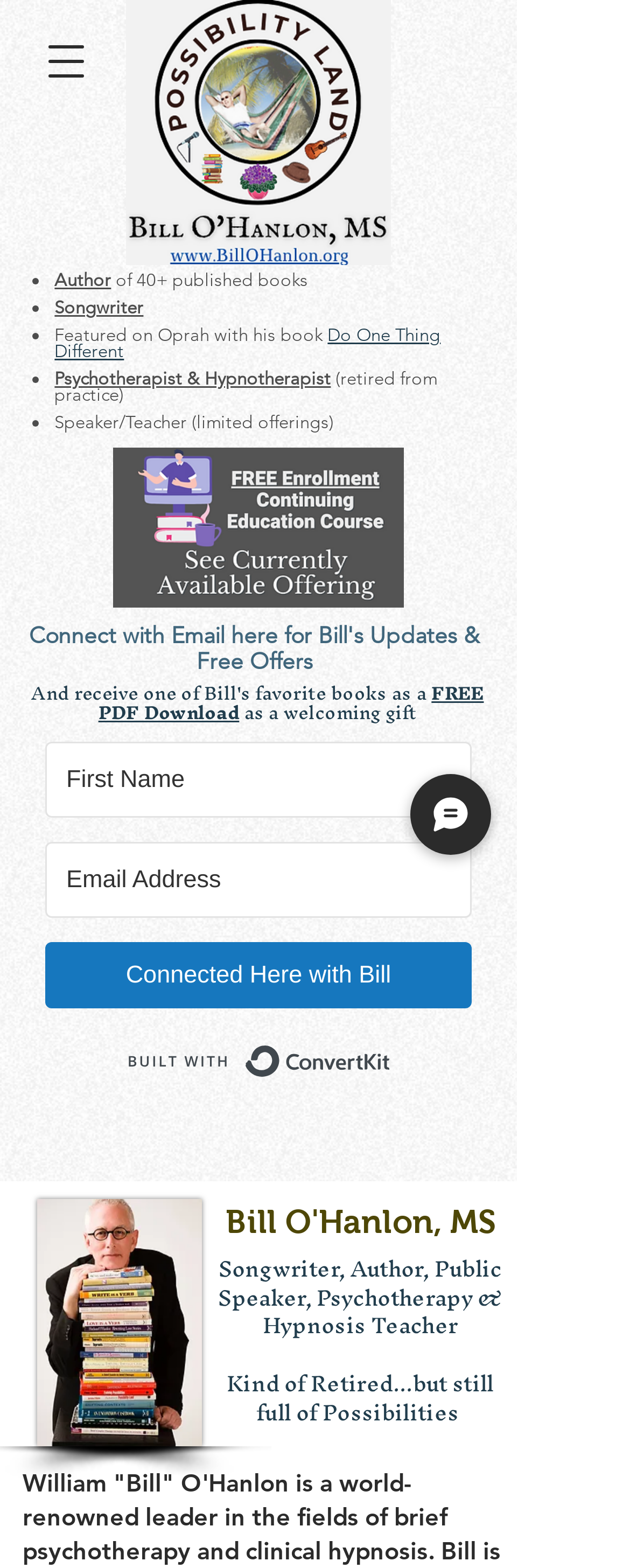What is the purpose of the 'Chat' button?
Based on the screenshot, answer the question with a single word or phrase.

To chat with Bill O'Hanlon